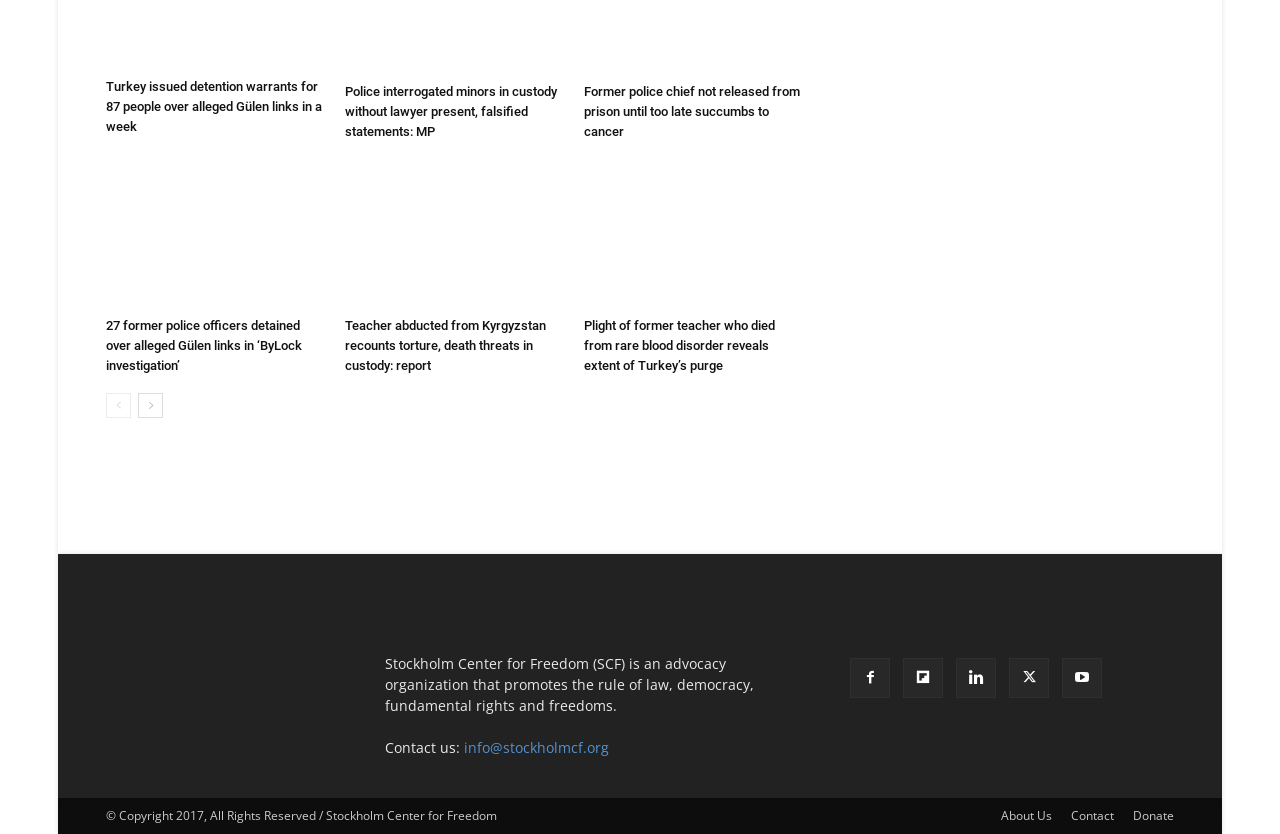Bounding box coordinates should be in the format (top-left x, top-left y, bottom-right x, bottom-right y) and all values should be floating point numbers between 0 and 1. Determine the bounding box coordinate for the UI element described as: About Us

[0.782, 0.968, 0.822, 0.989]